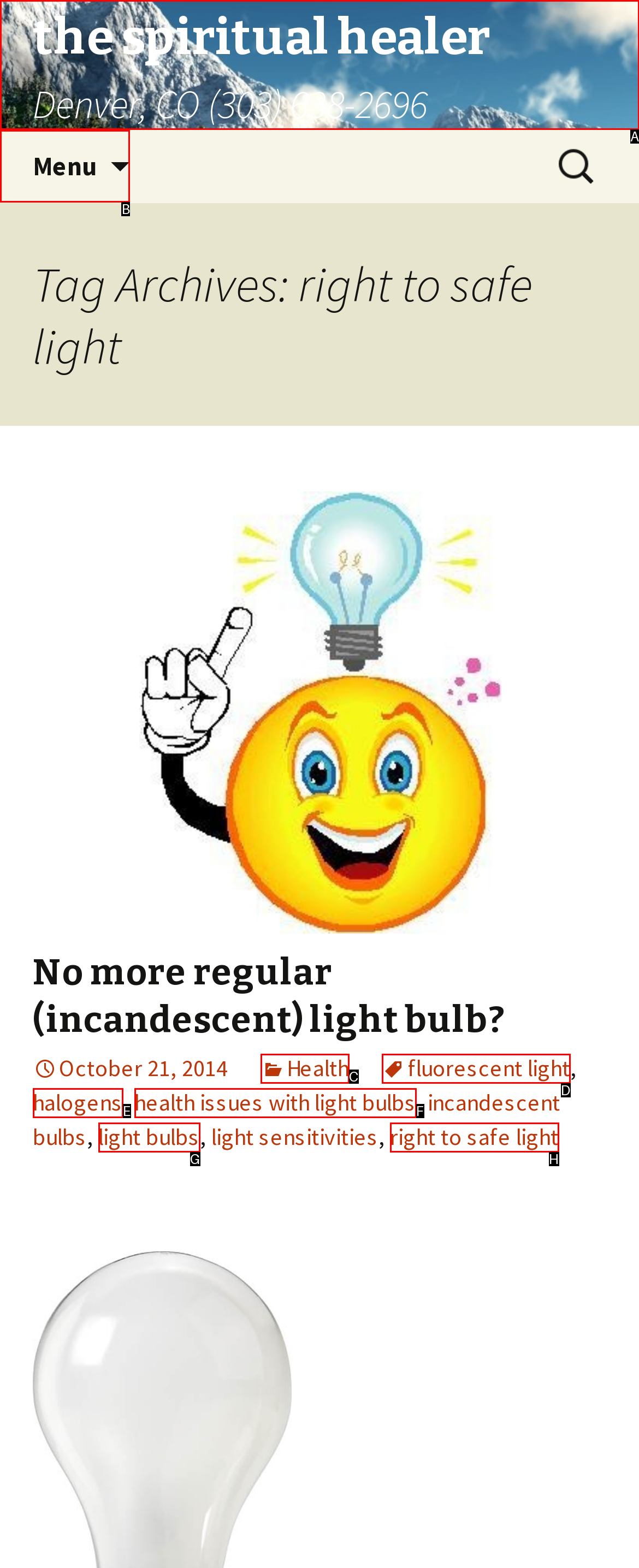Please indicate which HTML element should be clicked to fulfill the following task: Click on the menu. Provide the letter of the selected option.

B